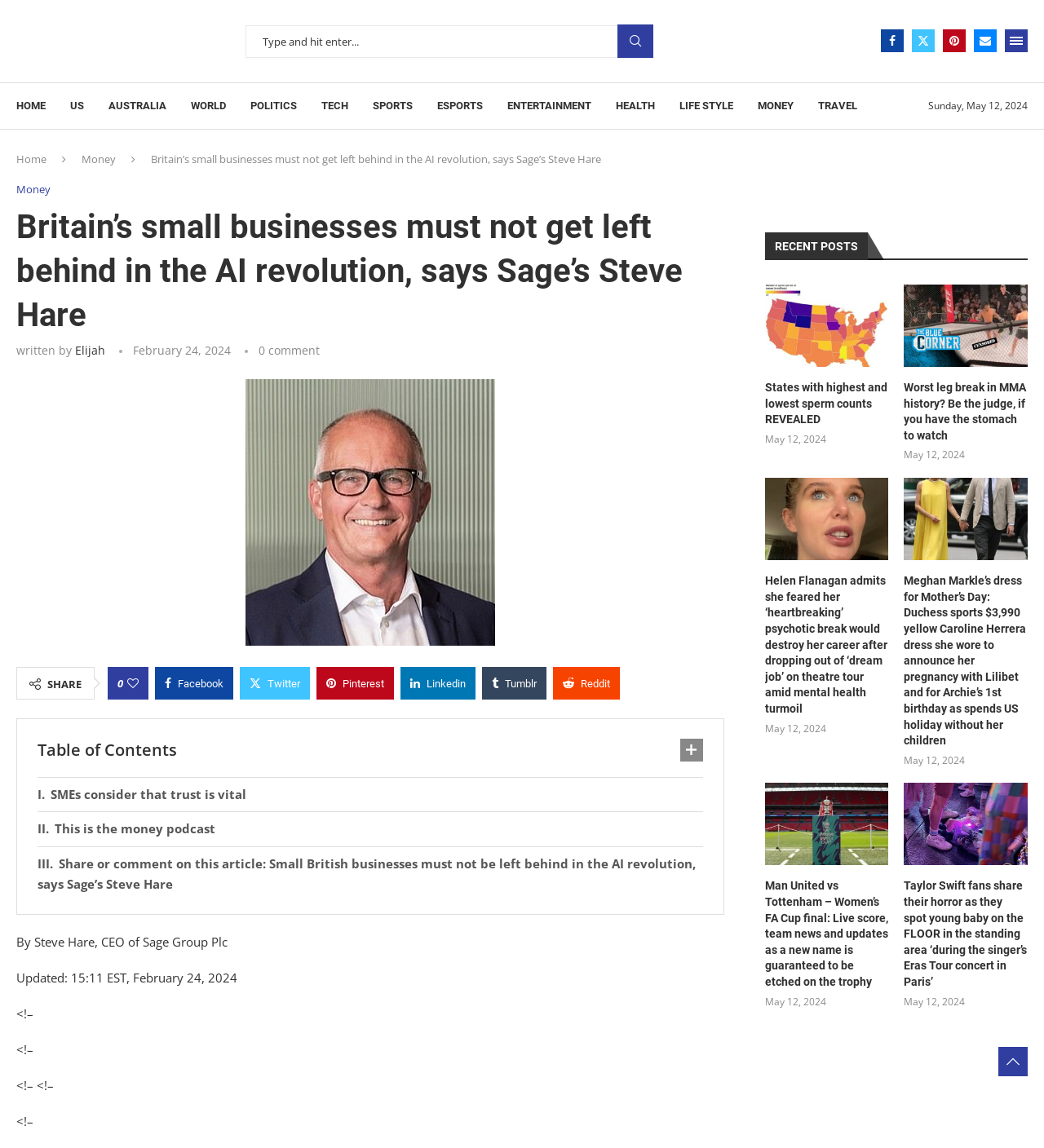Can you determine the main header of this webpage?

Britain’s small businesses must not get left behind in the AI revolution, says Sage’s Steve Hare